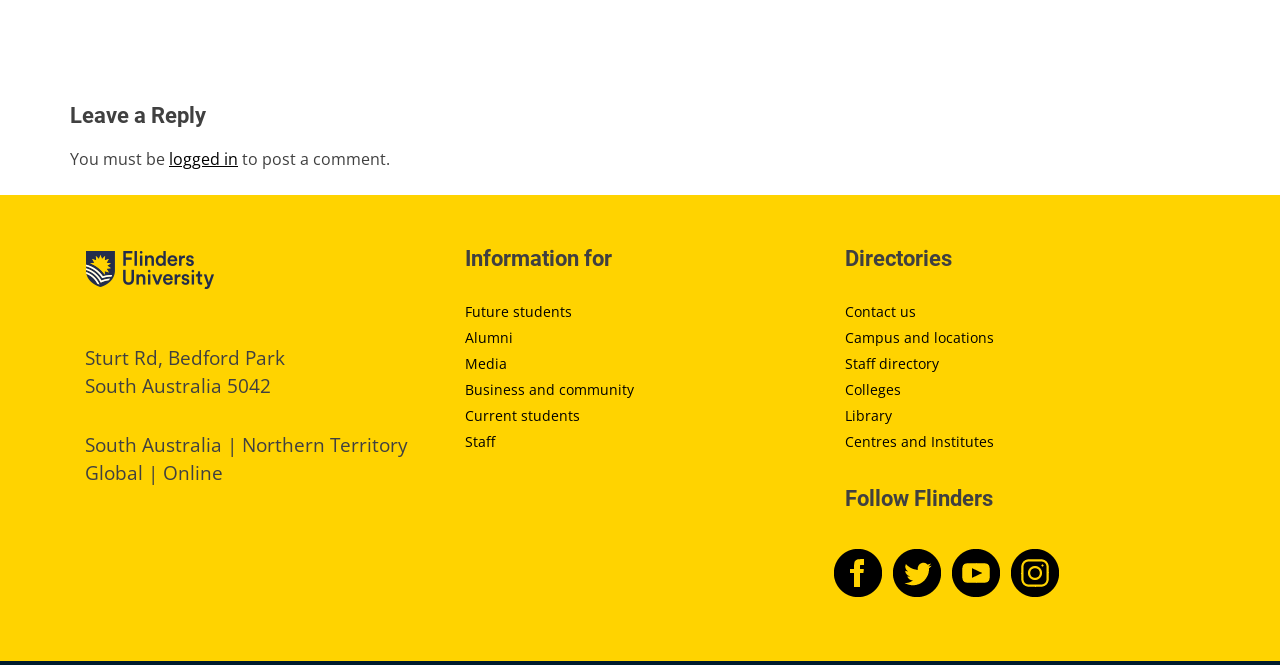What is the last link under the 'Directories' section?
Refer to the image and provide a detailed answer to the question.

The links under the 'Directories' section are 'Contact us', 'Campus and locations', 'Staff directory', 'Colleges', 'Library', and 'Centres and Institutes'. The last link in this section is 'Centres and Institutes', which has a bounding box coordinate of [0.66, 0.649, 0.777, 0.678].